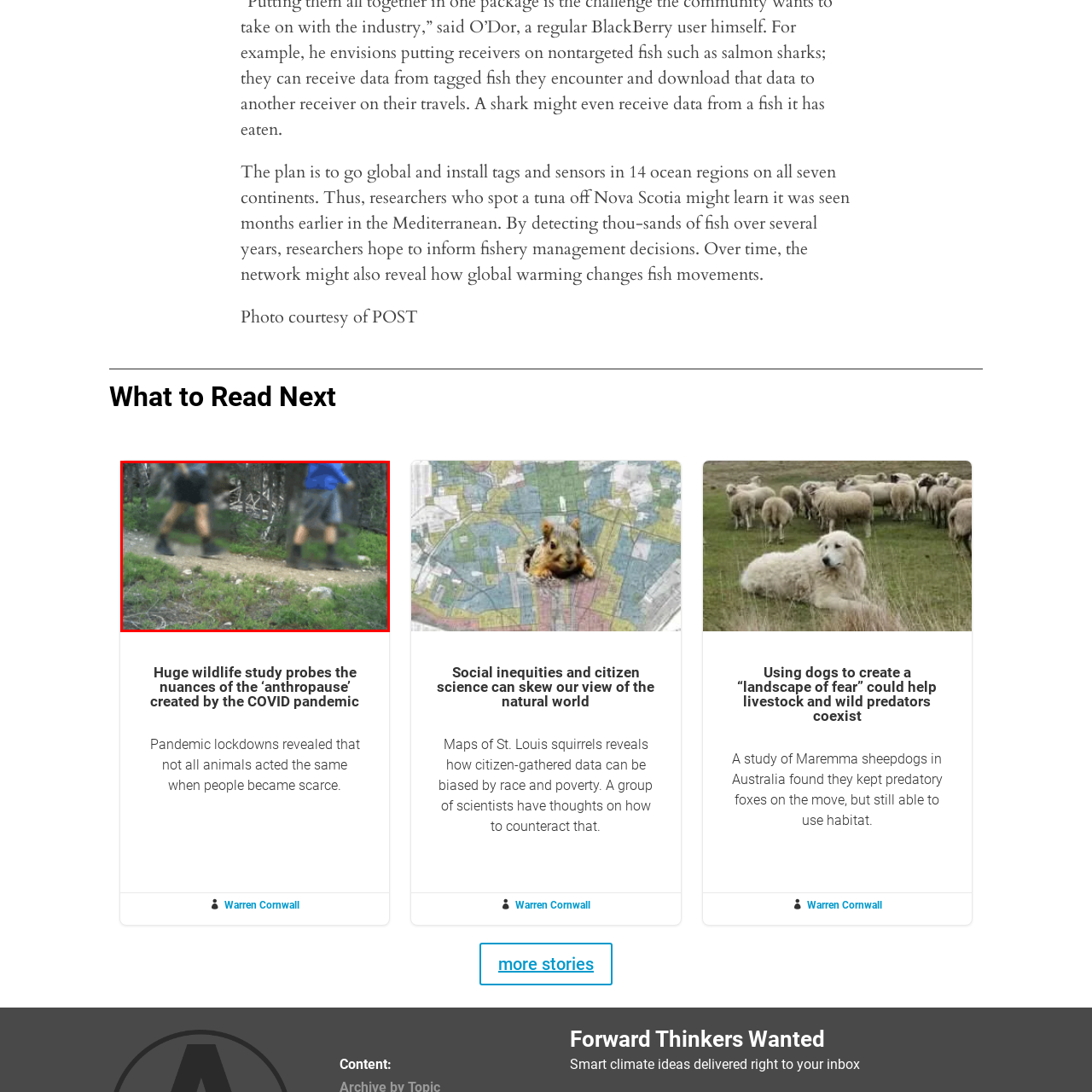Focus on the section marked by the red bounding box and reply with a single word or phrase: Is the focus of the image sharp?

No